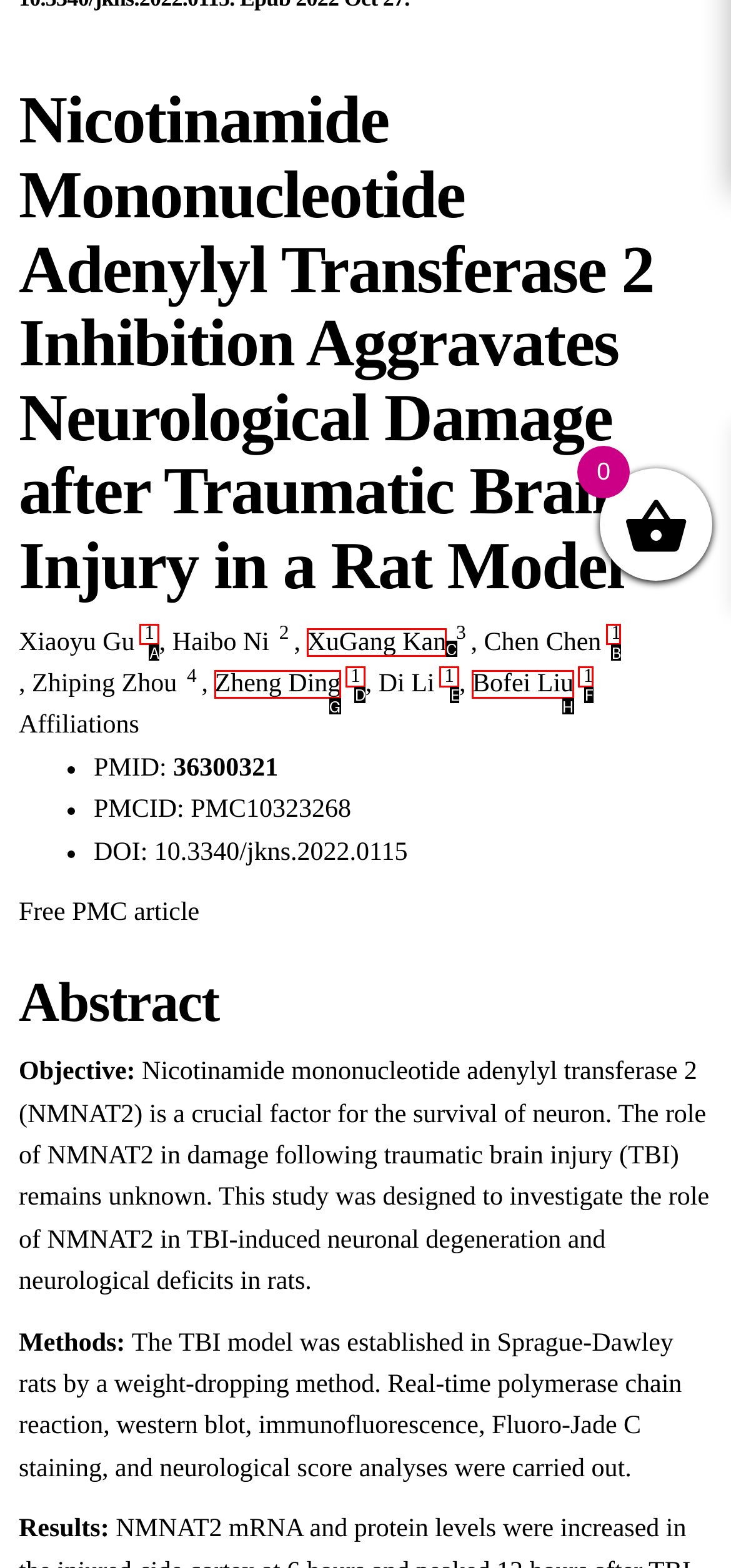Which HTML element matches the description: 1 the best? Answer directly with the letter of the chosen option.

B